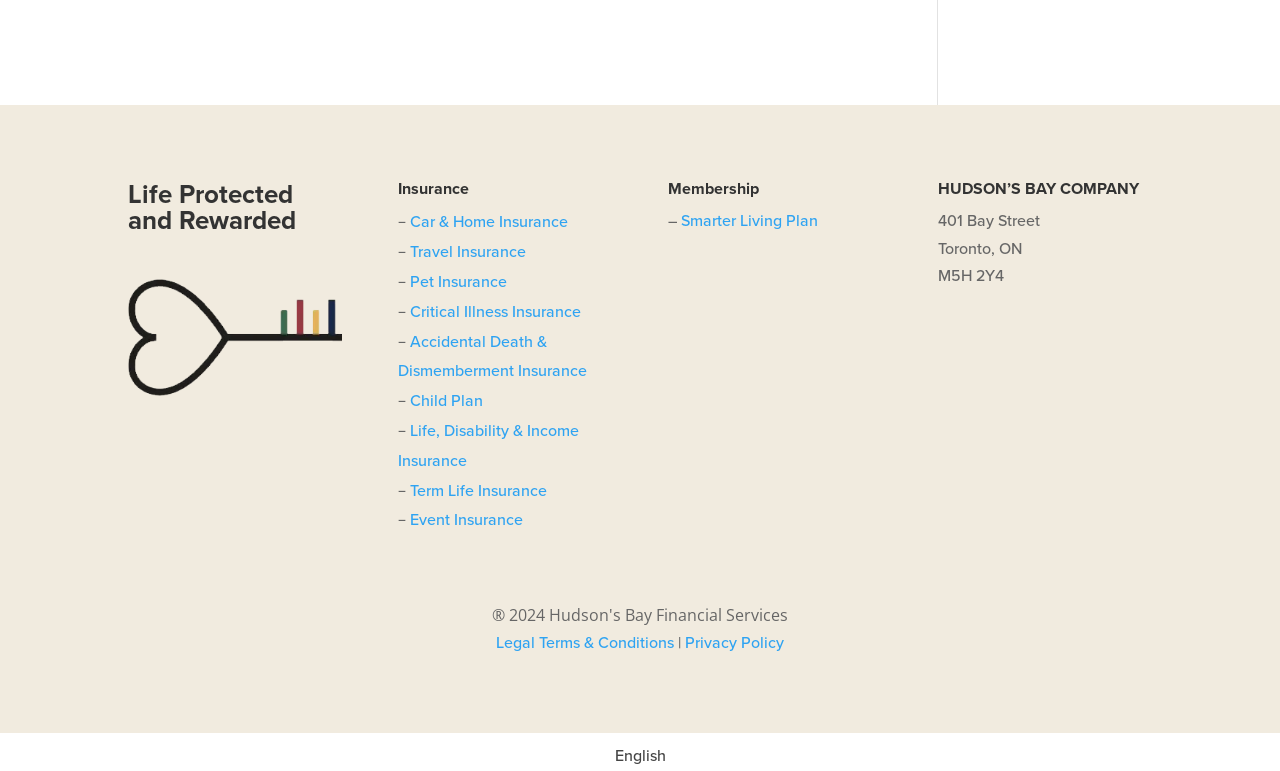Locate the bounding box coordinates of the clickable part needed for the task: "Read Legal Terms & Conditions".

[0.388, 0.819, 0.527, 0.849]